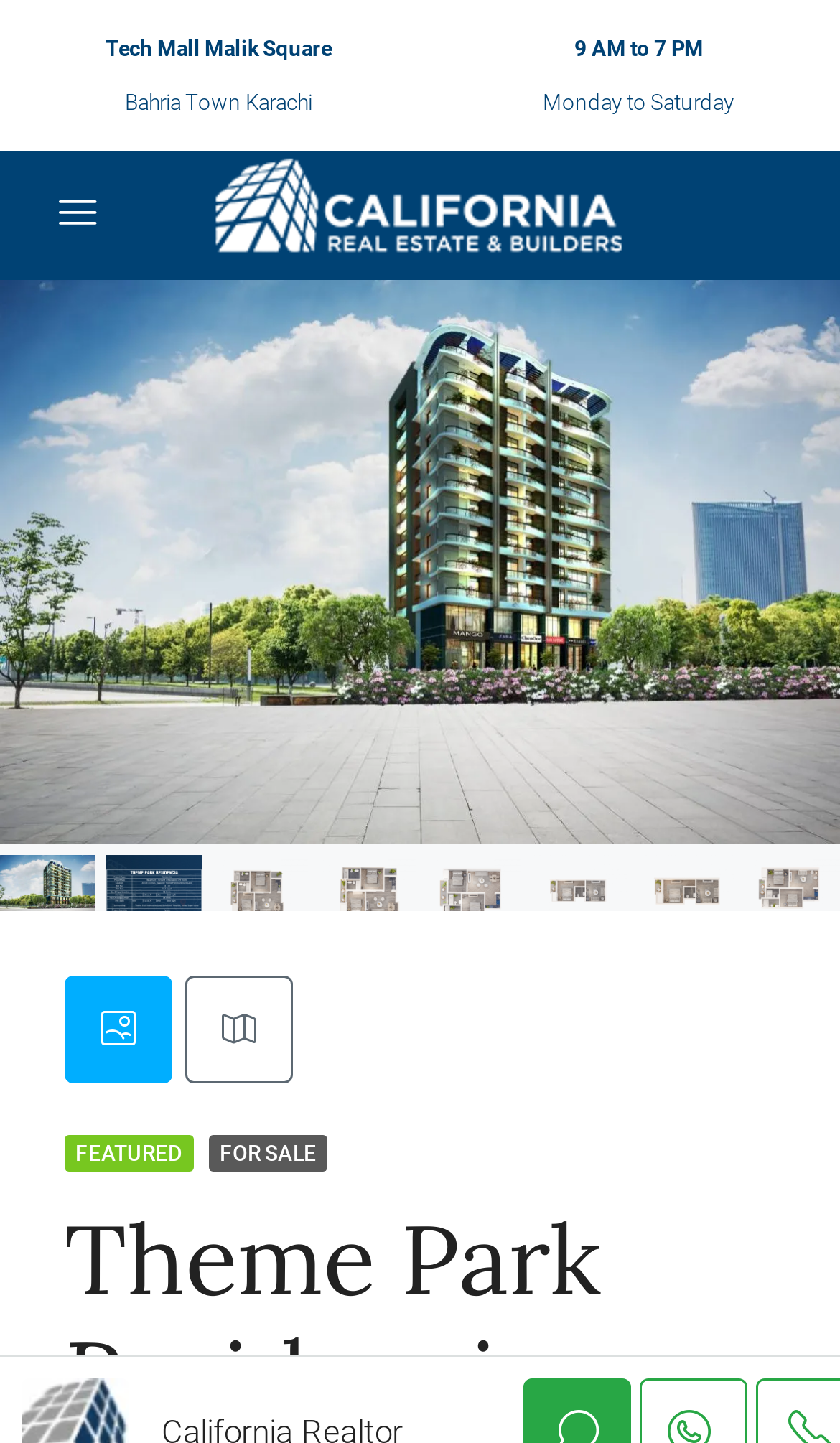Please give a succinct answer using a single word or phrase:
What are the operating hours of the theme park?

9 AM to 7 PM